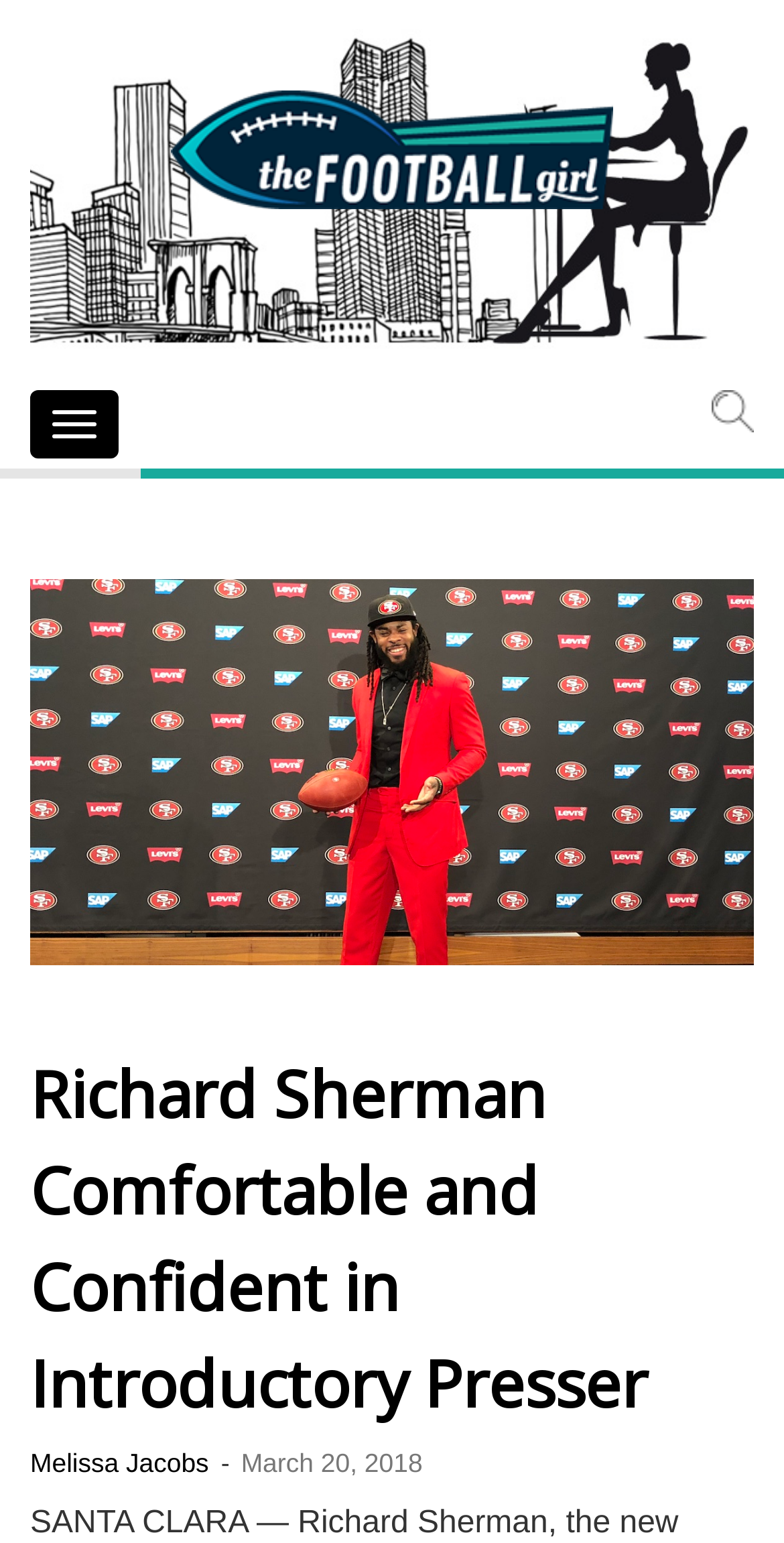From the webpage screenshot, predict the bounding box of the UI element that matches this description: "Melissa Jacobs".

[0.038, 0.938, 0.266, 0.957]